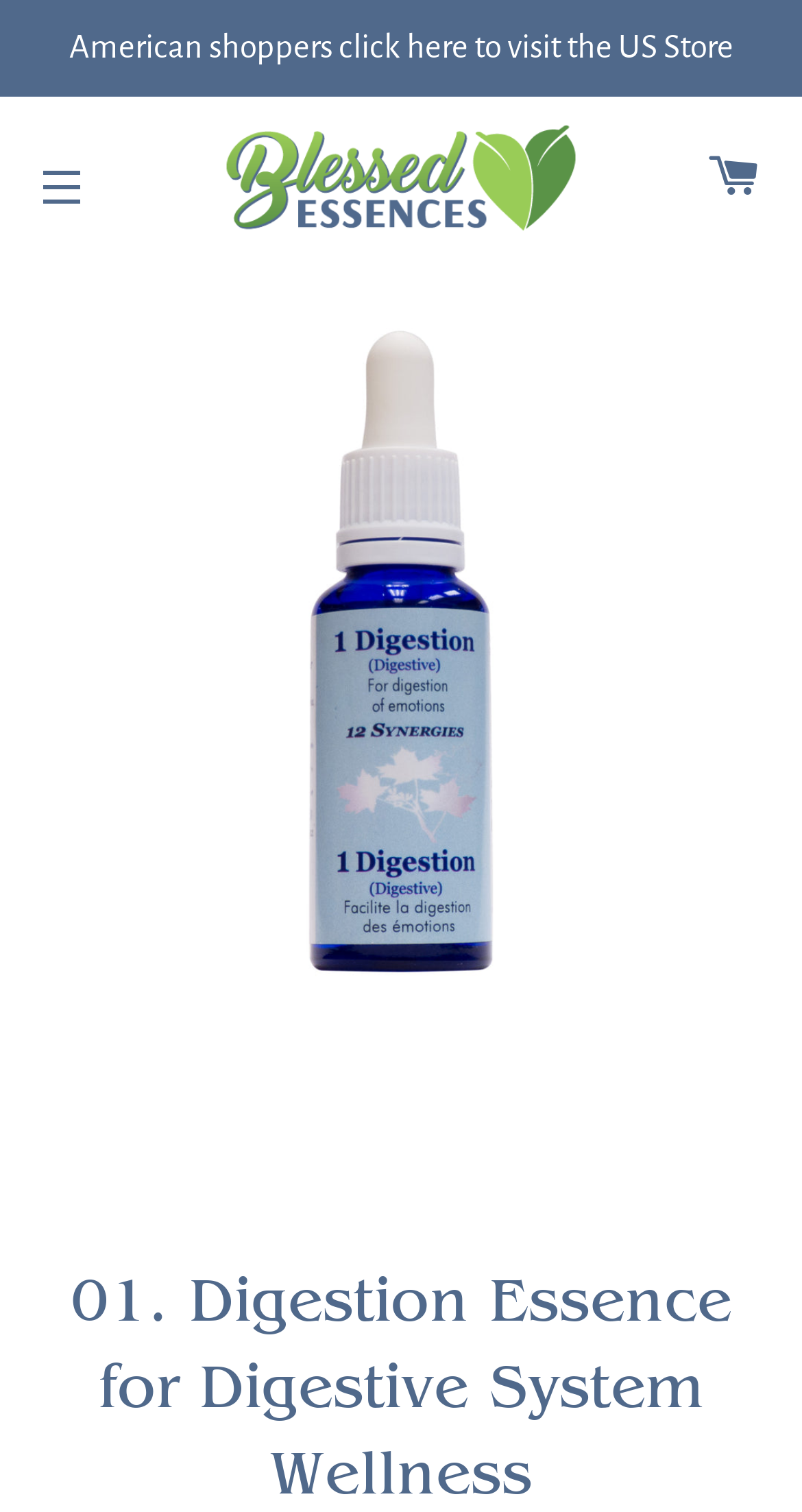From the element description: "alt="Blessed Essences"", extract the bounding box coordinates of the UI element. The coordinates should be expressed as four float numbers between 0 and 1, in the order [left, top, right, bottom].

[0.269, 0.077, 0.731, 0.159]